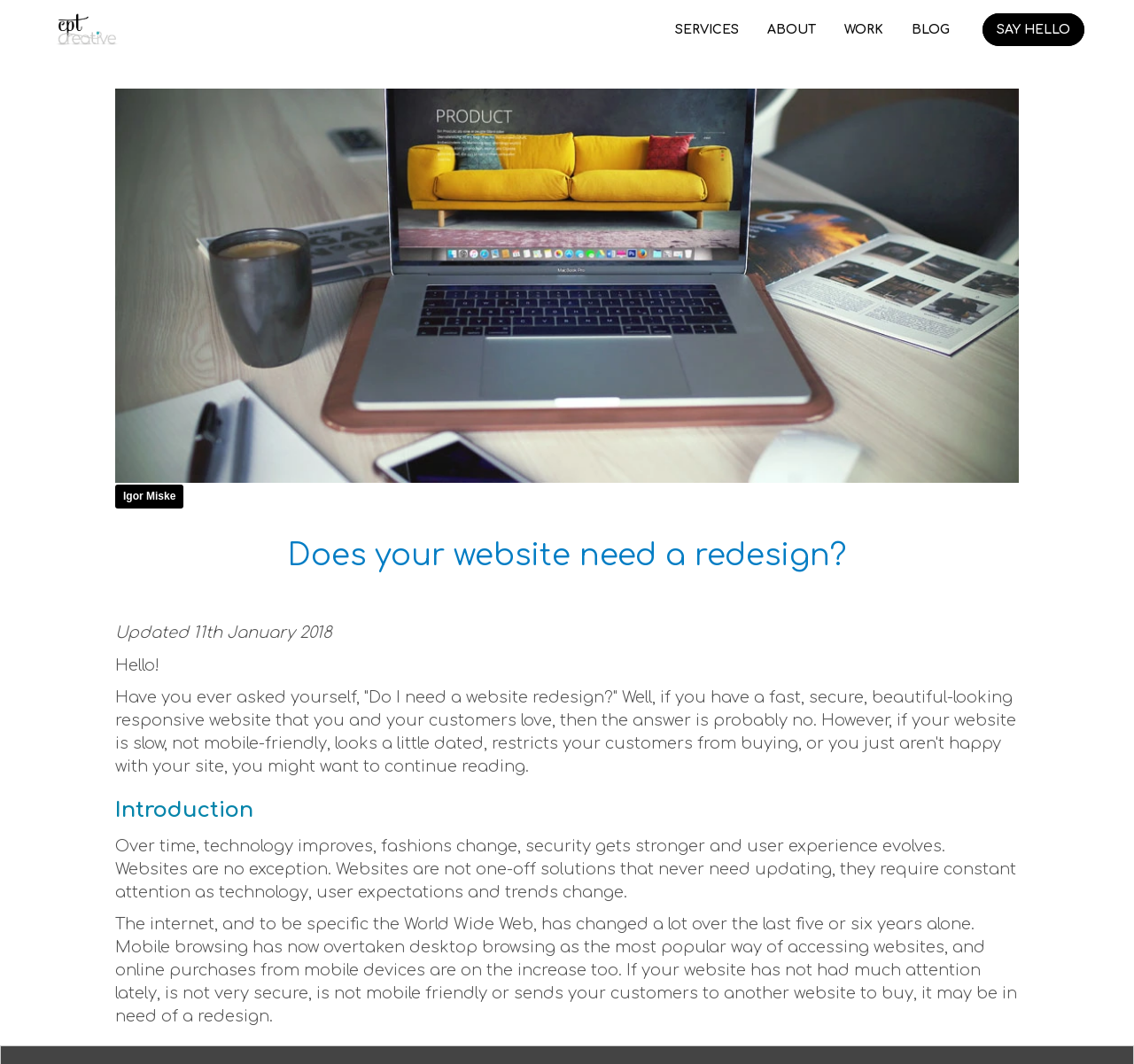What is the main reason for a website redesign?
We need a detailed and meticulous answer to the question.

The webpage suggests that a website redesign is necessary due to improvements in technology, changes in user expectations, and the need to keep up with trends, as mentioned in the static text 'Over time, technology improves, fashions change, security gets stronger and user experience evolves'.